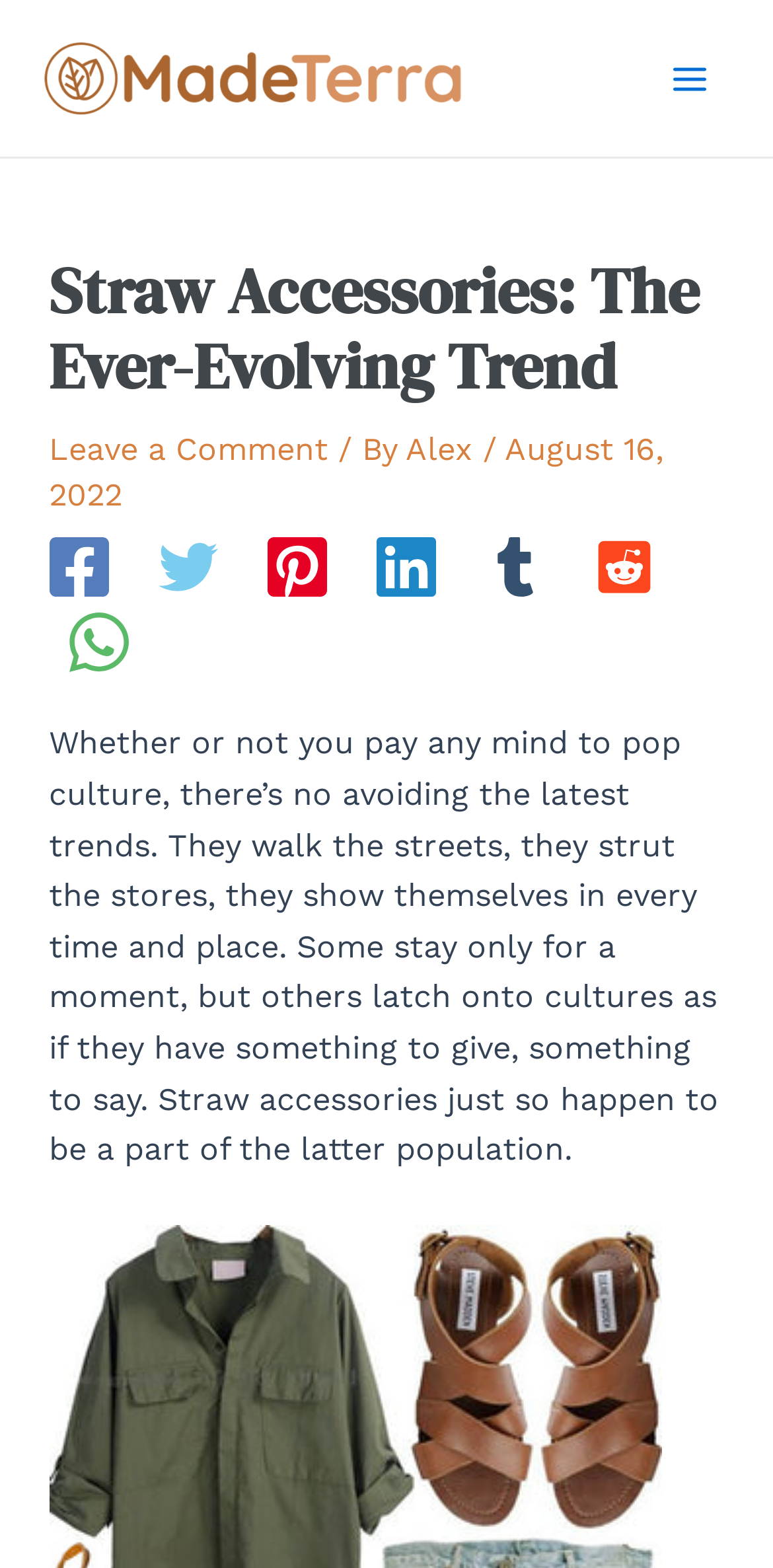By analyzing the image, answer the following question with a detailed response: Is the main menu expanded?

The main menu button is present in the top right corner of the webpage, and its 'expanded' property is set to 'False', indicating that the main menu is not expanded.